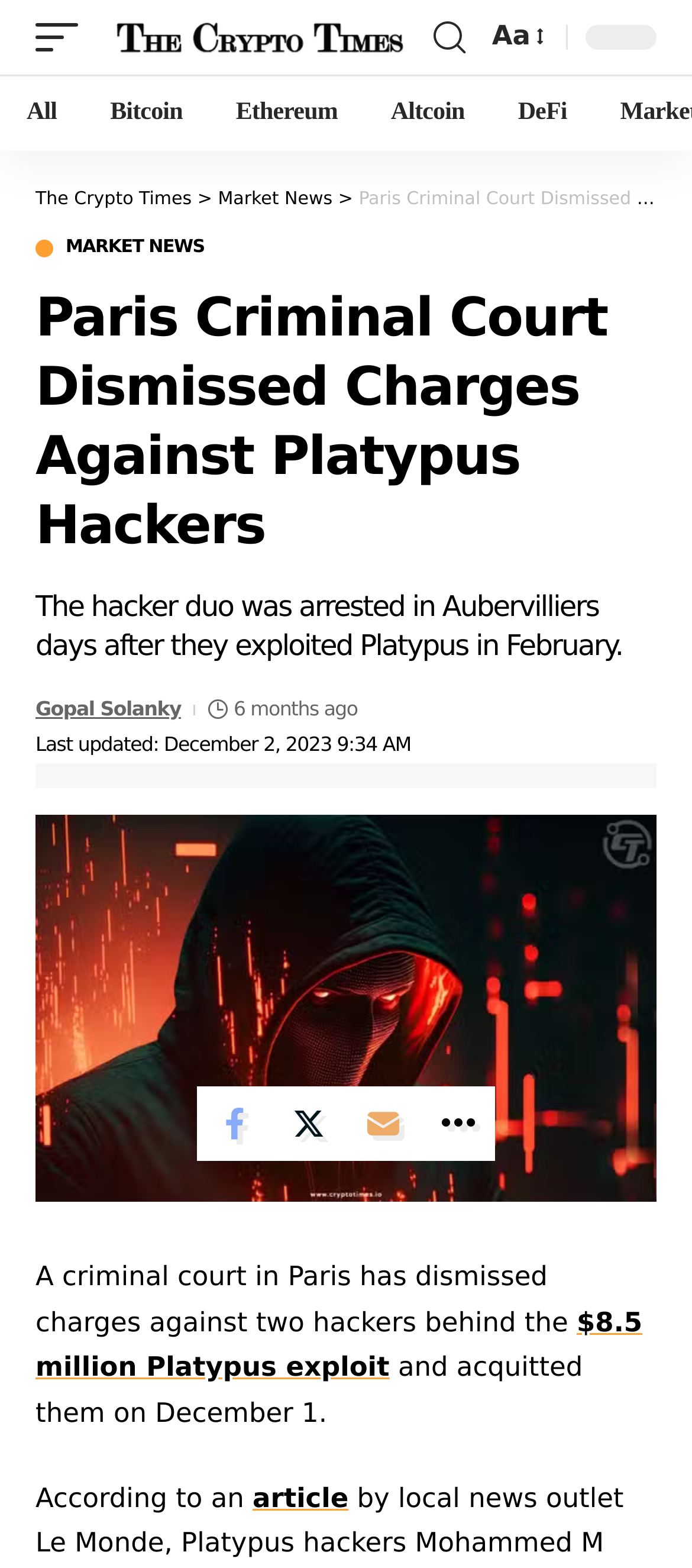Please mark the clickable region by giving the bounding box coordinates needed to complete this instruction: "Share the article on Facebook".

[0.285, 0.693, 0.392, 0.74]